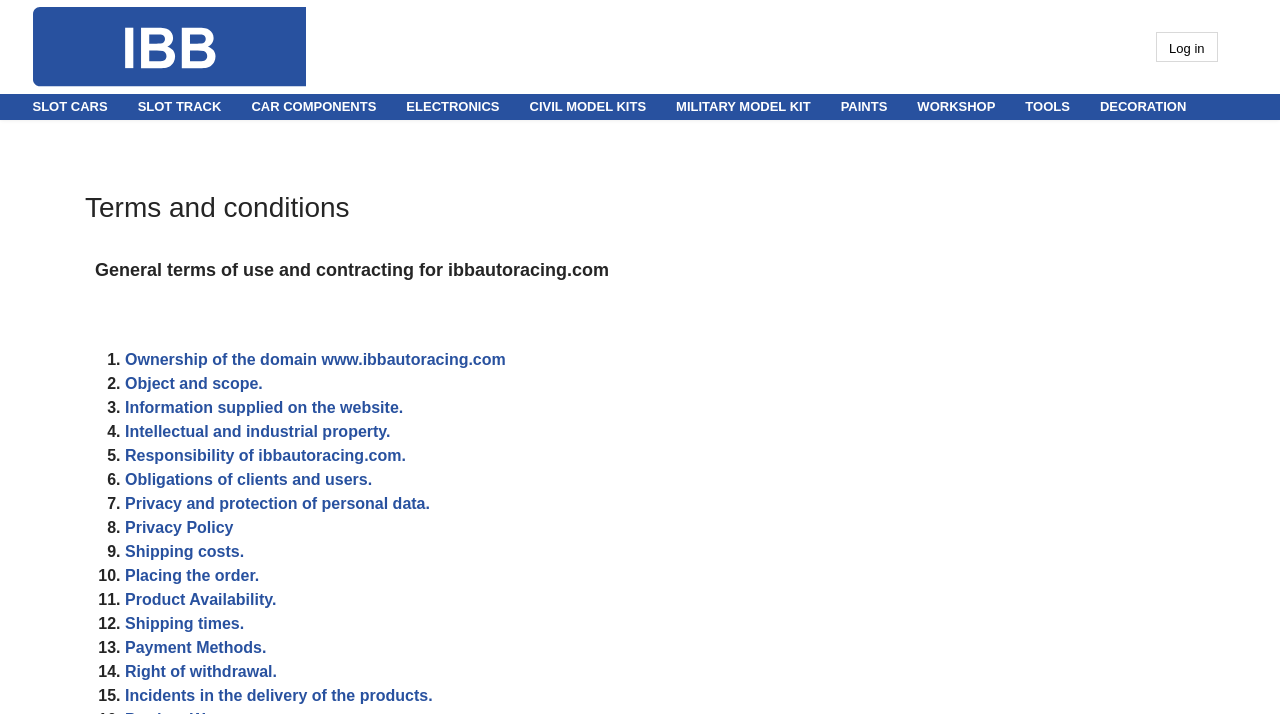Can you find the bounding box coordinates for the element that needs to be clicked to execute this instruction: "Click on the SLOT CARS link"? The coordinates should be given as four float numbers between 0 and 1, i.e., [left, top, right, bottom].

[0.014, 0.132, 0.096, 0.168]